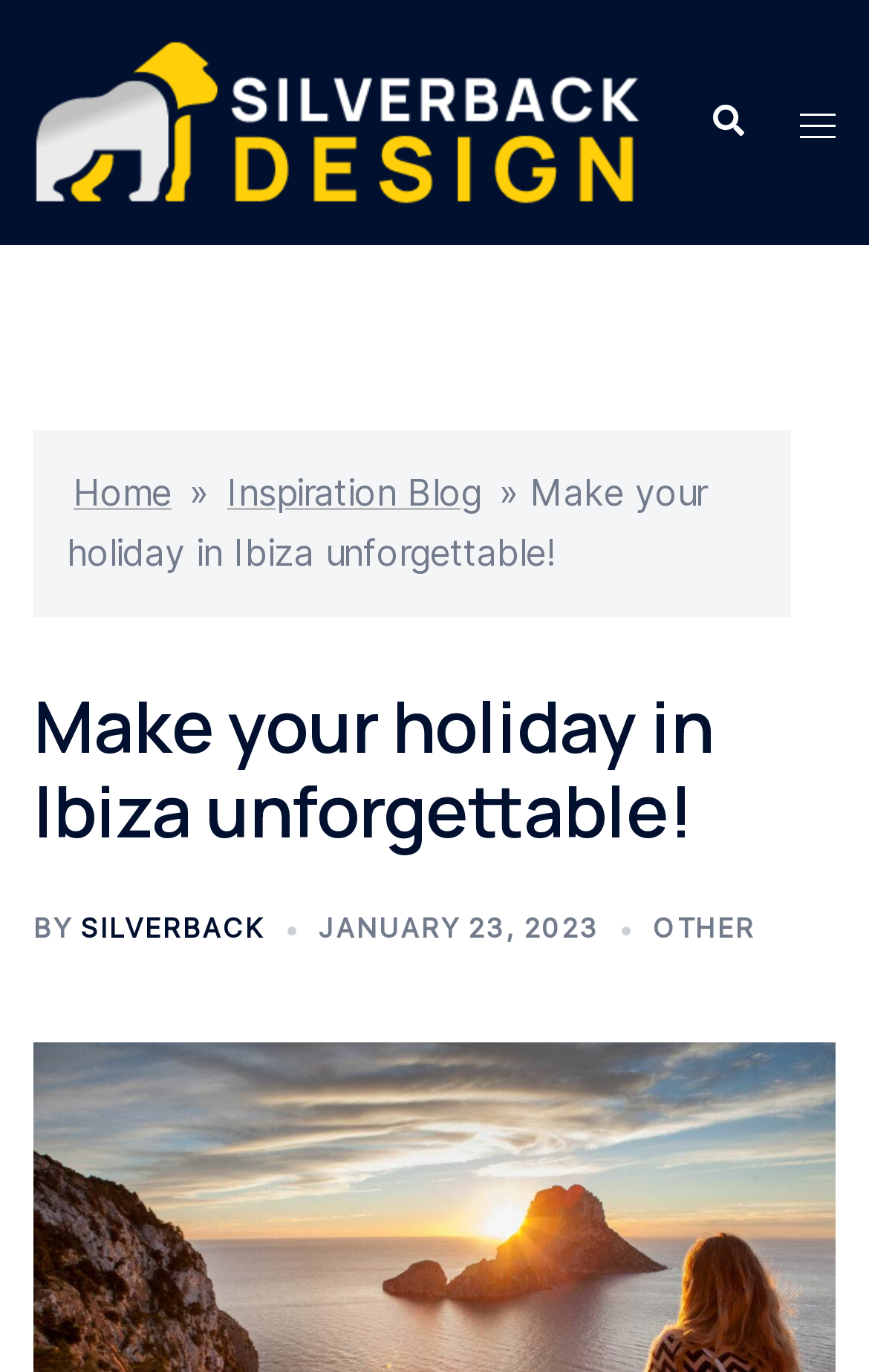Describe all visible elements and their arrangement on the webpage.

The webpage is a blog-project for inspirational designs, specifically focused on making holidays in Ibiza unforgettable. At the top left, there is a logo of Silverback Design, which is an image accompanied by a link to the website. Next to the logo, there is a search link with a small icon. On the top right, there is a toggle menu link with an icon.

Below the top section, there is a navigation menu with links to "Home" and "Inspiration Blog", separated by a "»" symbol. The main content area features a large heading that reads "Make your holiday in Ibiza unforgettable!" in a prominent font. Below the heading, there is a subheading that includes the author's name "SILVERBACK" and the date "JANUARY 23, 2023". There is also a link to "OTHER" content.

The overall structure of the webpage is clean and easy to navigate, with clear headings and concise text. The use of images and icons adds visual appeal to the design.